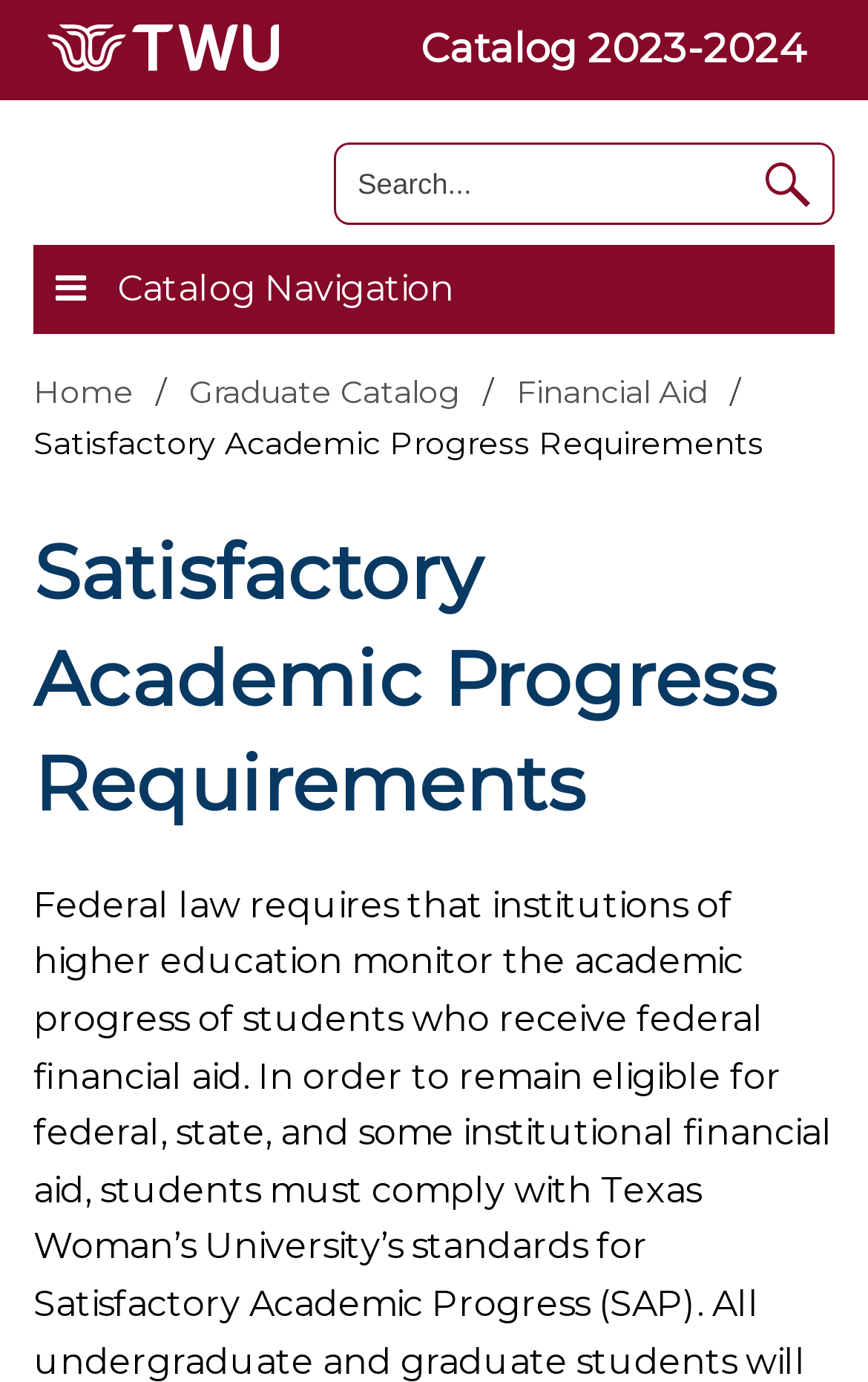Explain the contents of the webpage comprehensively.

The webpage is about Satisfactory Academic Progress Requirements, as indicated by the title. At the top left, there is a TWU logo, which is a link to the Denton home page. To the right of the logo, there is a static text "Catalog 2023-2024". 

Below the logo, there is a search function, consisting of a static text "Search catalog", a textbox, and a "Submit search" button. The search function is positioned near the top center of the page.

On the top right, there is a "Catalog Navigation" button, which is not expanded. Below this button, there is a navigation section with breadcrumbs, showing the path "Home > Graduate Catalog > Financial Aid > Satisfactory Academic Progress Requirements". 

The main content of the page is headed by a large heading "Satisfactory Academic Progress Requirements", which spans the entire width of the page. There are no images on the page apart from the TWU logo.